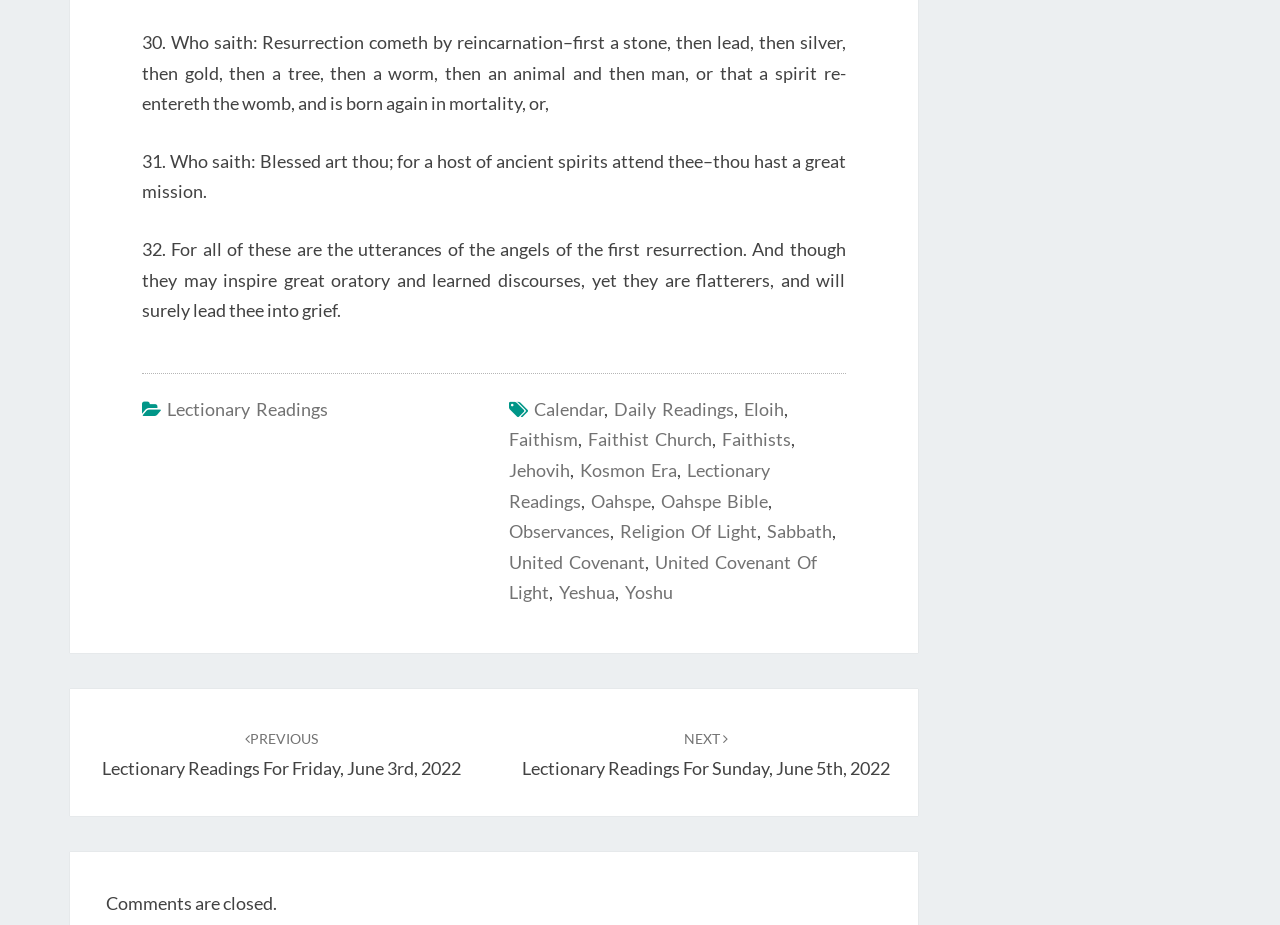Locate the bounding box coordinates of the clickable element to fulfill the following instruction: "View Daily Readings". Provide the coordinates as four float numbers between 0 and 1 in the format [left, top, right, bottom].

[0.479, 0.43, 0.573, 0.454]